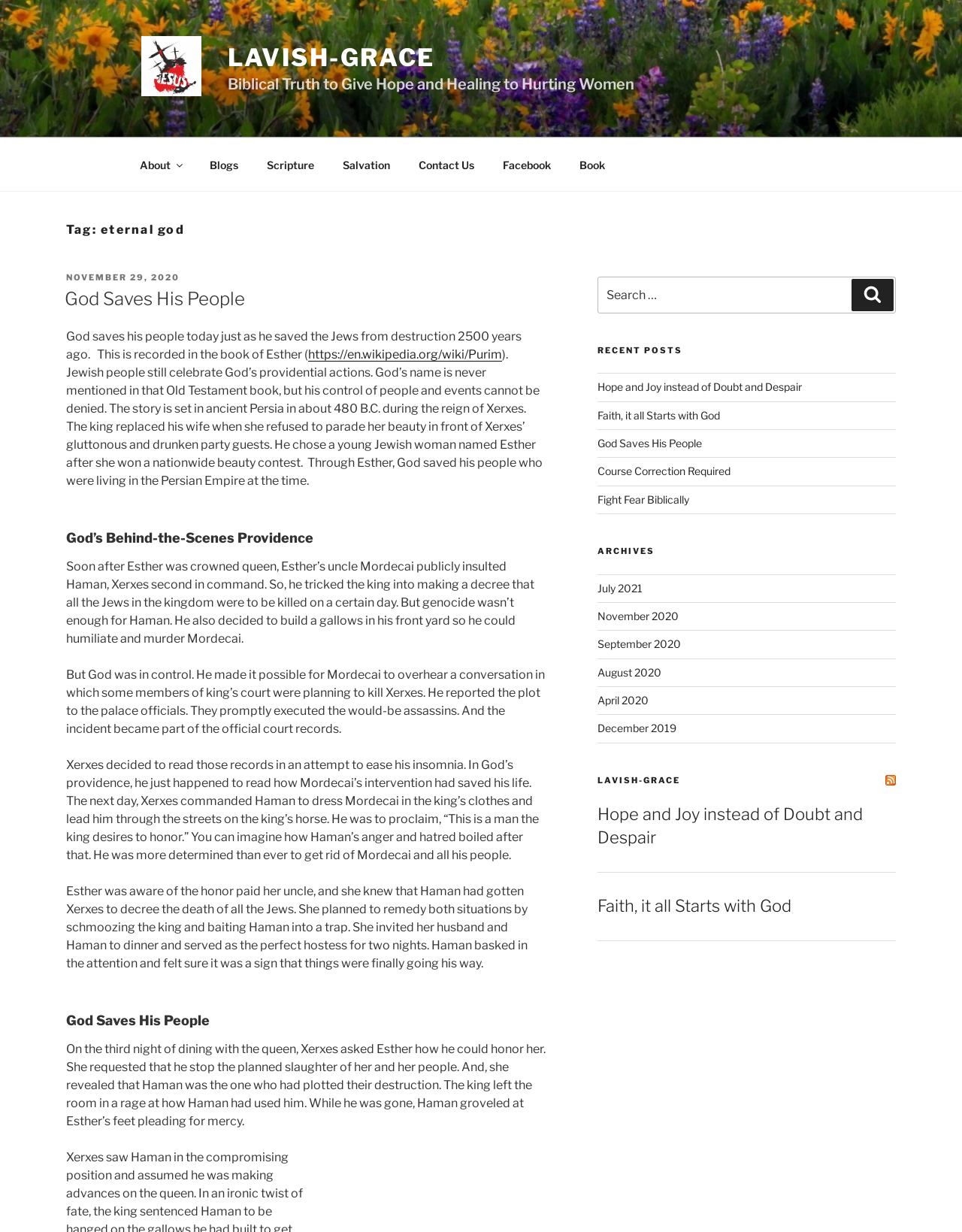Describe in detail what you see on the webpage.

The webpage is about a Christian blog called "Lavish-Grace" that focuses on providing hope and healing to hurting women through biblical truth. At the top of the page, there is a modern logo with three crosses and the name Jesus, followed by a link to "LAVISH-GRACE" and a tagline that reads "Biblical Truth to Give Hope and Healing to Hurting Women".

Below the logo, there is a top menu with links to "About", "Blogs", "Scripture", "Salvation", "Contact Us", "Facebook", and "Book". 

The main content of the page is a blog post titled "Tag: eternal god" which has a heading "God Saves His People". The post tells the story of how God saved the Jews from destruction 2500 years ago, as recorded in the book of Esther. The story is set in ancient Persia during the reign of Xerxes and describes how God used Esther, a young Jewish woman, to save his people. The post also highlights God's behind-the-scenes providence in controlling people and events.

On the right side of the page, there is a blog sidebar with a search bar, recent posts, archives, and an RSS link. The recent posts section lists five links to other blog posts, including "Hope and Joy instead of Doubt and Despair", "Faith, it all Starts with God", and "God Saves His People". The archives section lists links to posts from different months, including July 2021, November 2020, and December 2019.